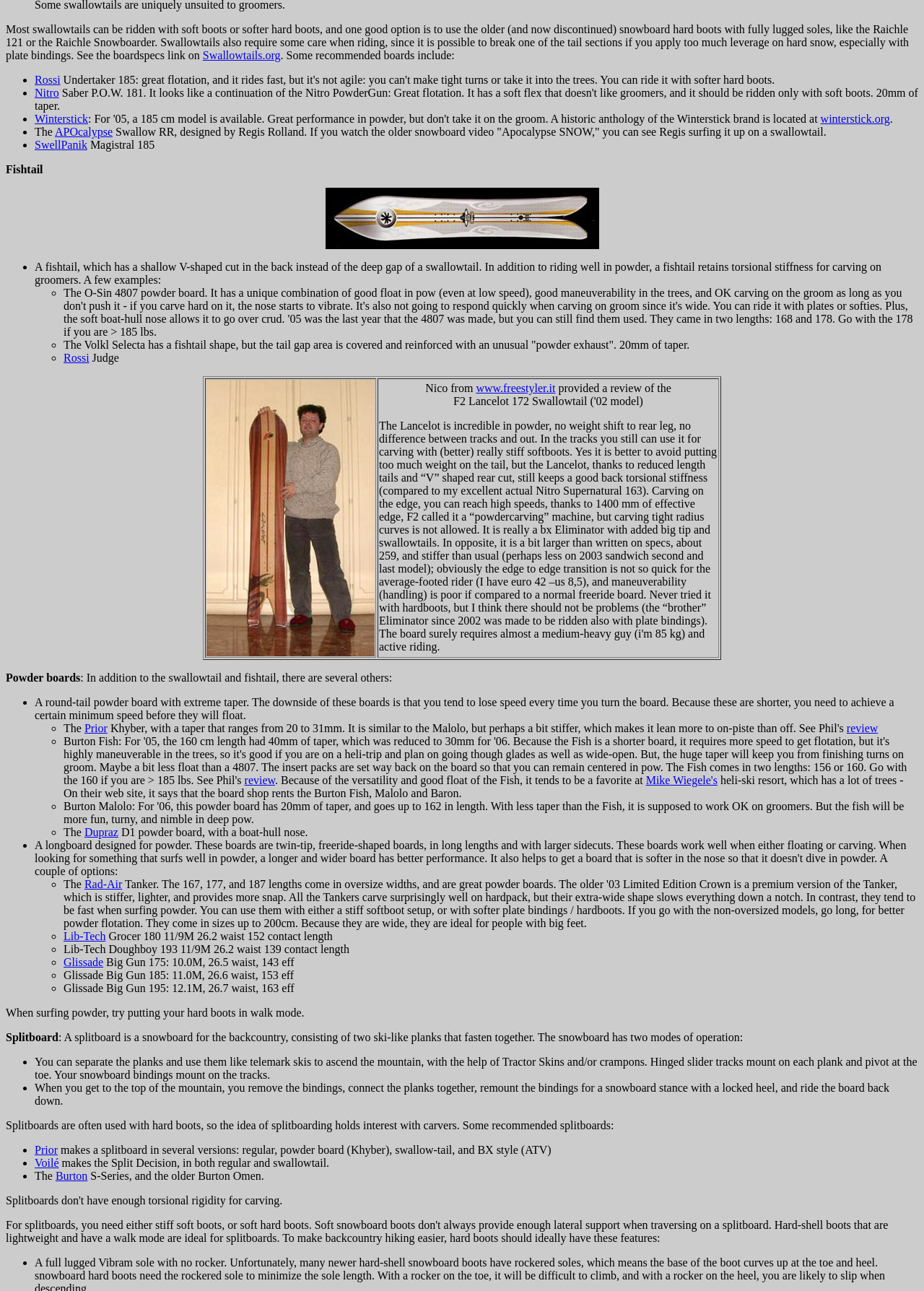Please identify the coordinates of the bounding box that should be clicked to fulfill this instruction: "click the link to Swallowtails.org".

[0.219, 0.038, 0.304, 0.047]